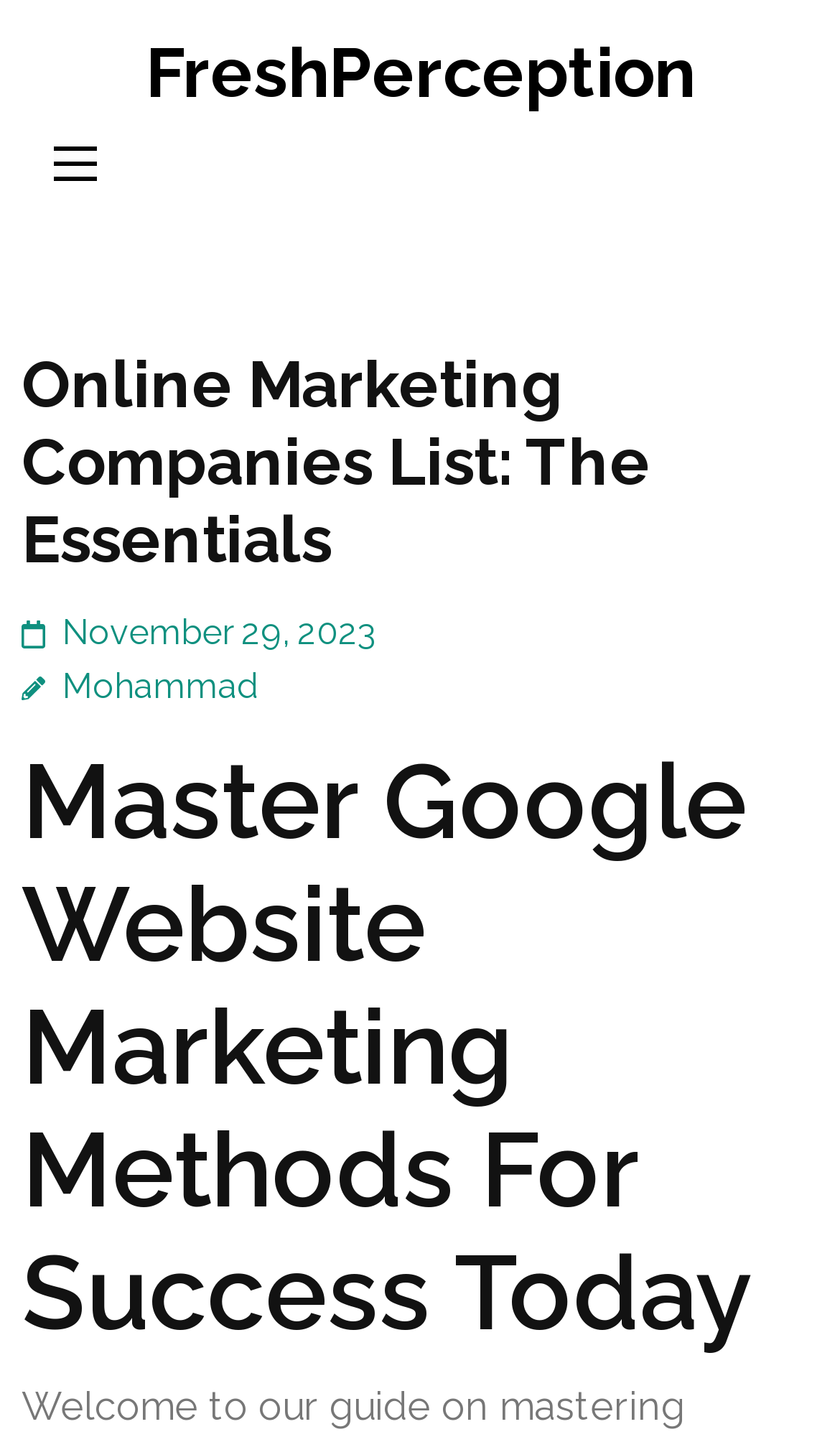Use a single word or phrase to respond to the question:
Who is the author of the article?

Mohammad